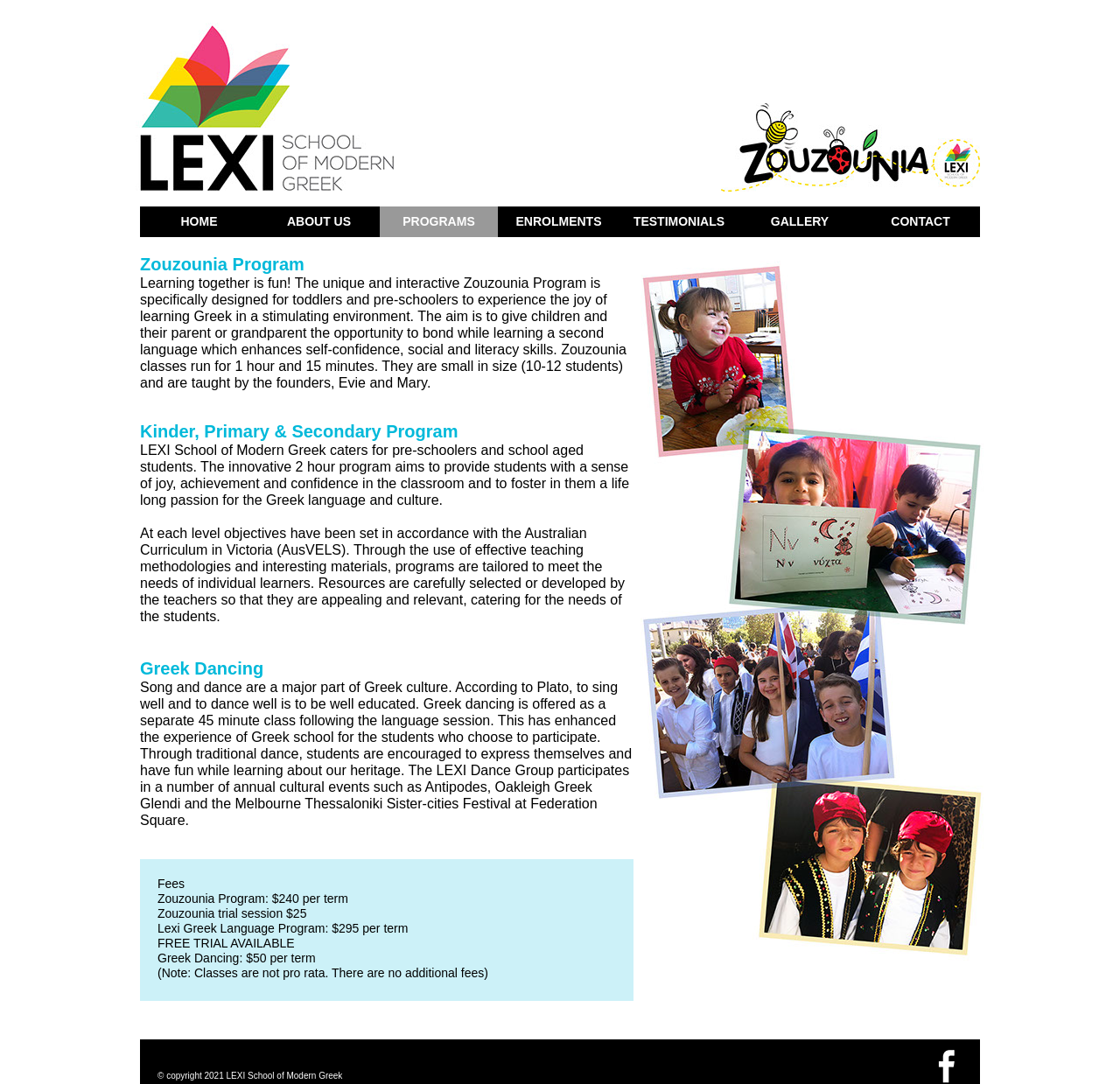Answer the question using only one word or a concise phrase: What is the purpose of the Greek dancing class?

To express themselves and have fun